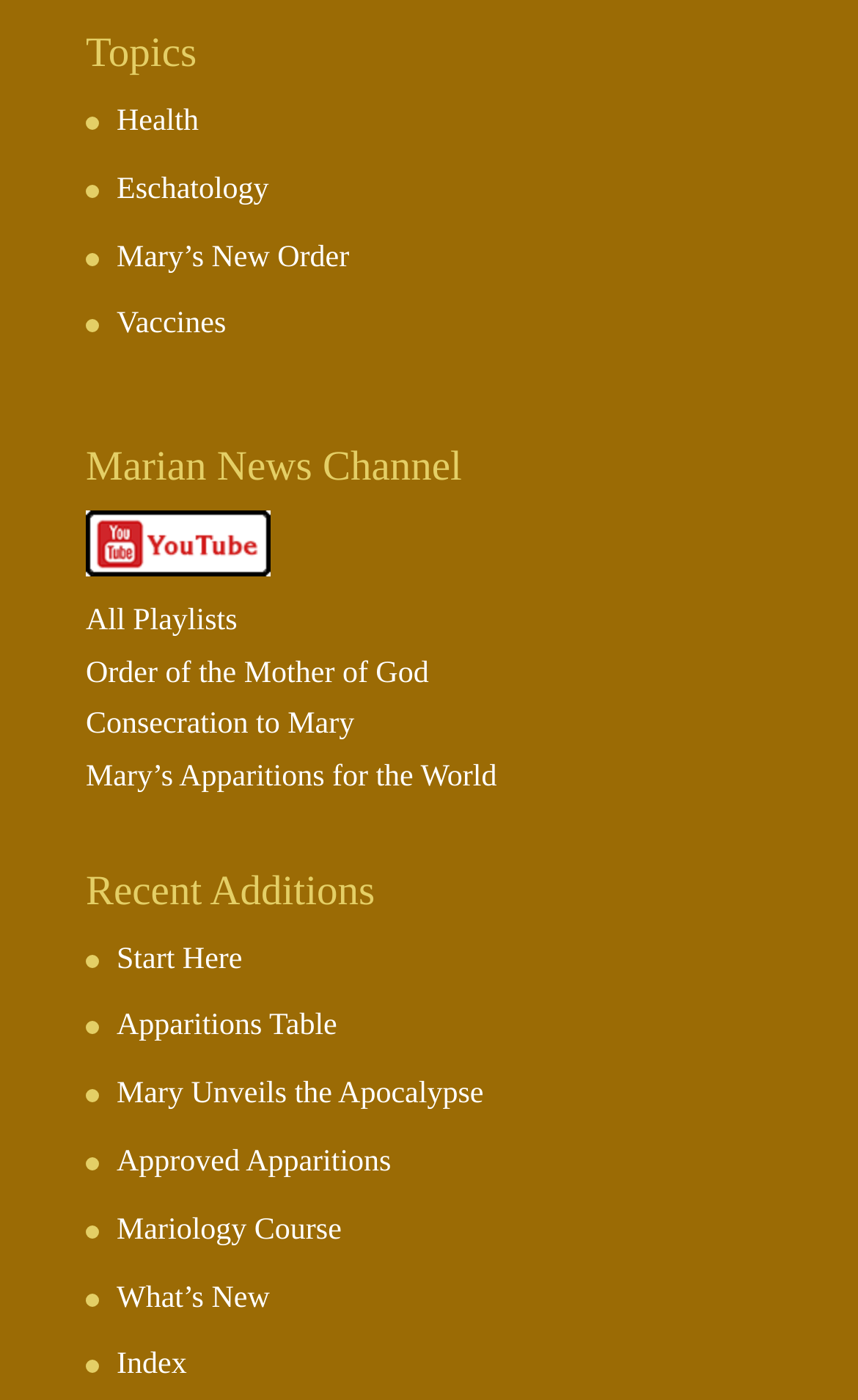Please specify the bounding box coordinates of the clickable region to carry out the following instruction: "Explore the 'Apparitions Table'". The coordinates should be four float numbers between 0 and 1, in the format [left, top, right, bottom].

[0.136, 0.722, 0.393, 0.746]